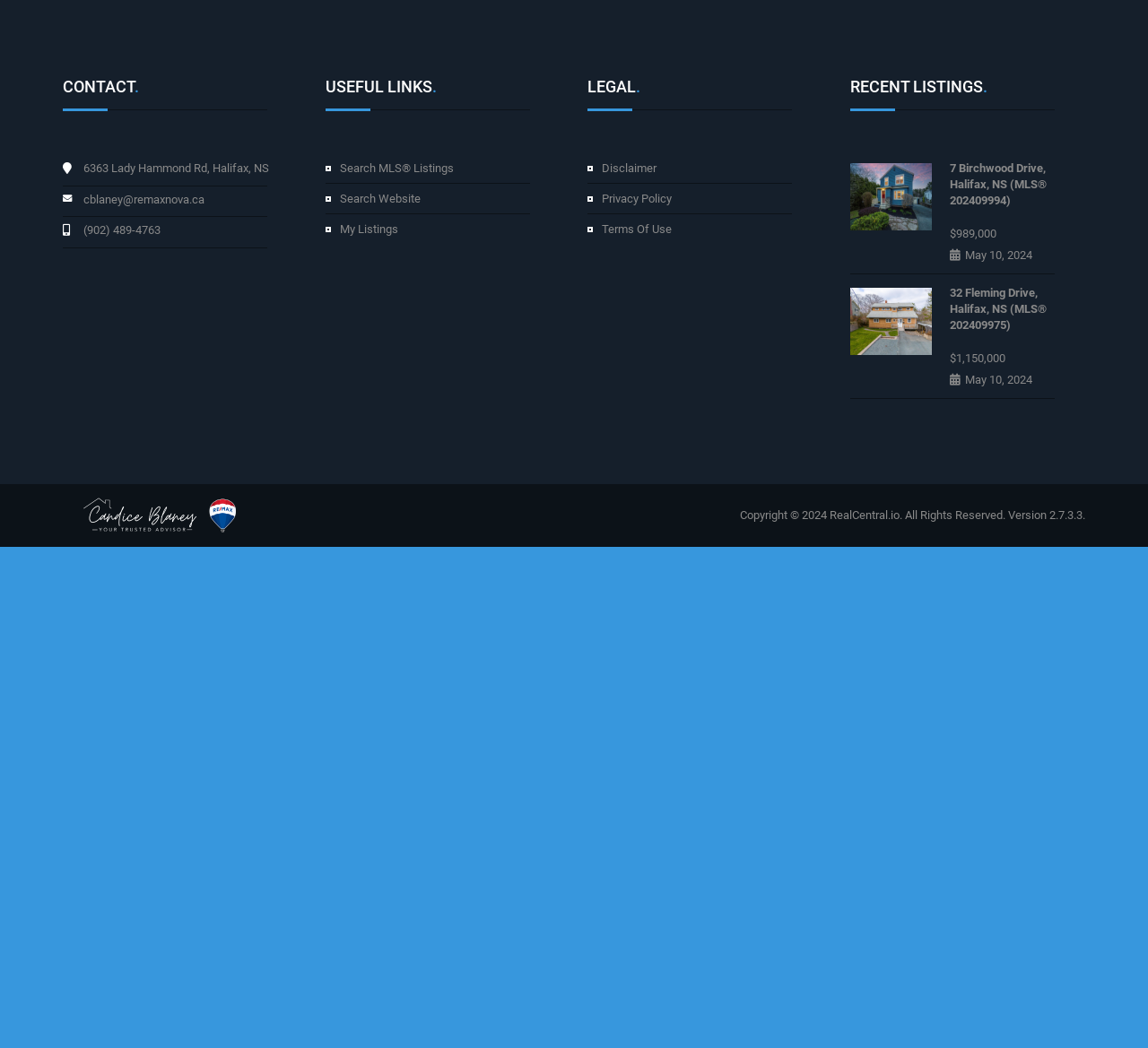Given the description Terms Of Use, predict the bounding box coordinates of the UI element. Ensure the coordinates are in the format (top-left x, top-left y, bottom-right x, bottom-right y) and all values are between 0 and 1.

[0.524, 0.212, 0.585, 0.225]